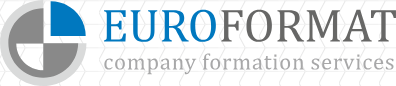What is the phrase written in lighter gray font?
Based on the screenshot, respond with a single word or phrase.

Company formation services